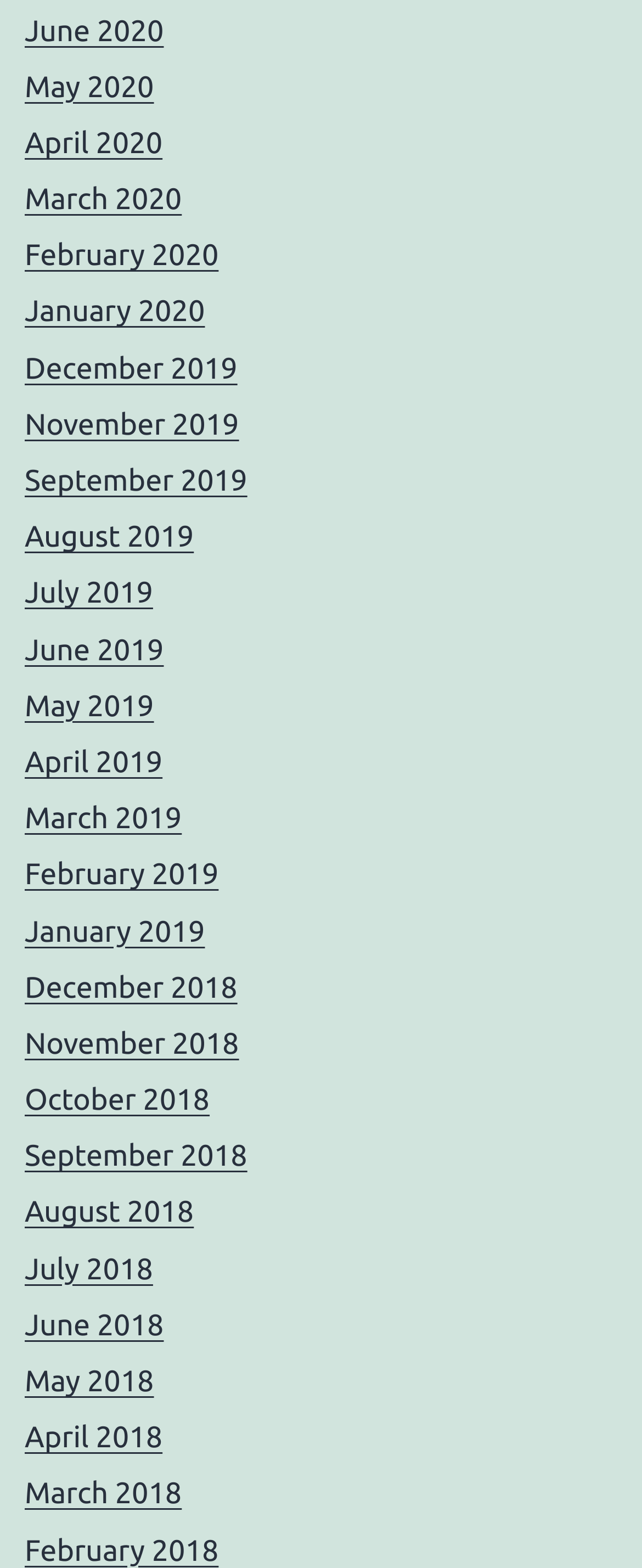Could you find the bounding box coordinates of the clickable area to complete this instruction: "view June 2020"?

[0.038, 0.009, 0.255, 0.03]